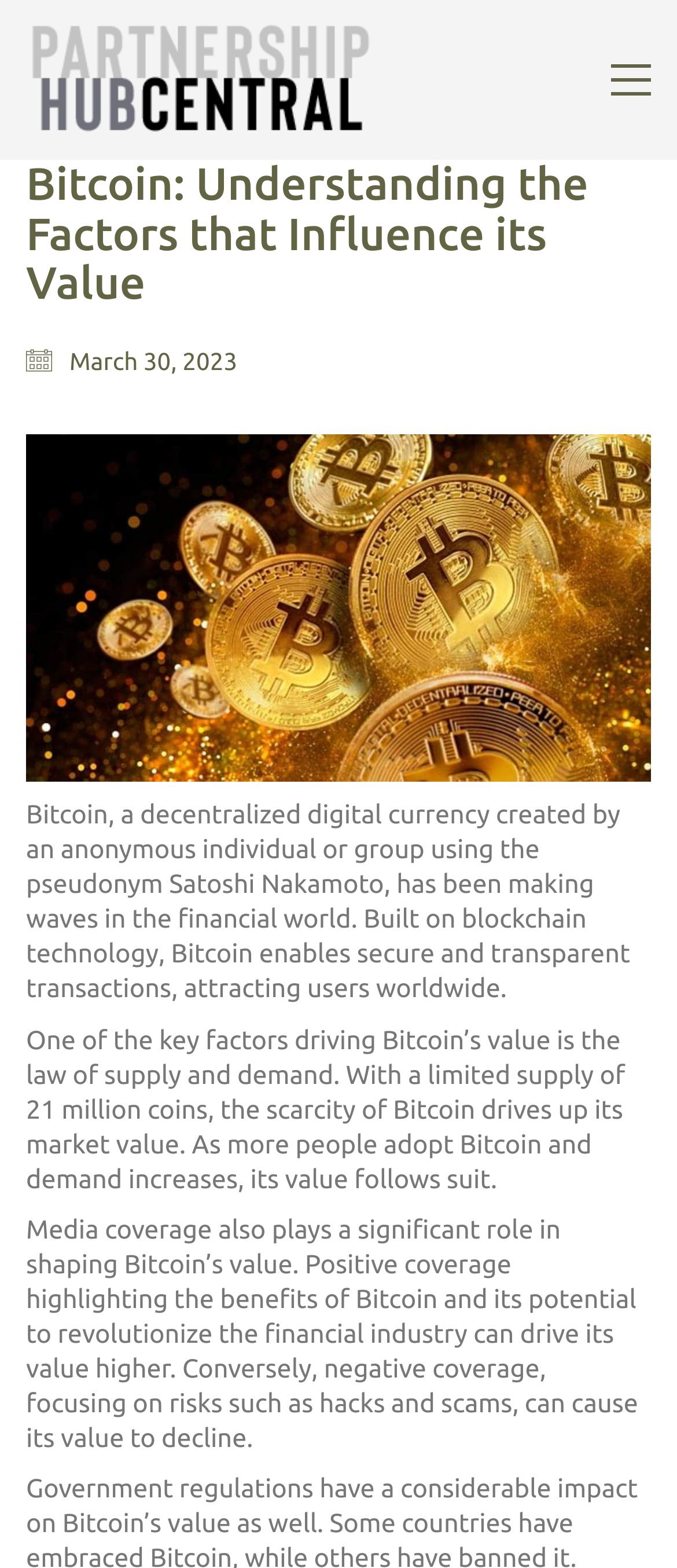Given the description of a UI element: "aria-label="Toggle navigation"", identify the bounding box coordinates of the matching element in the webpage screenshot.

[0.903, 0.035, 0.962, 0.066]